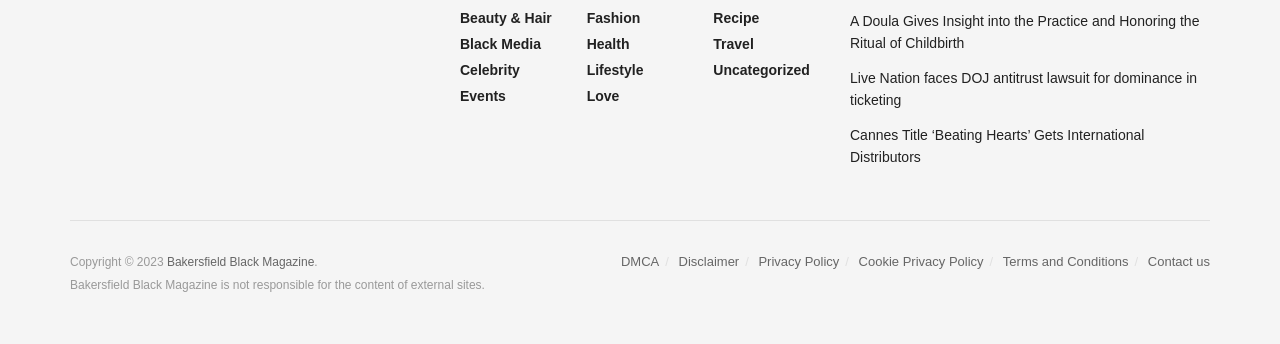Please determine the bounding box coordinates of the element's region to click for the following instruction: "Click on the VCWire link".

None